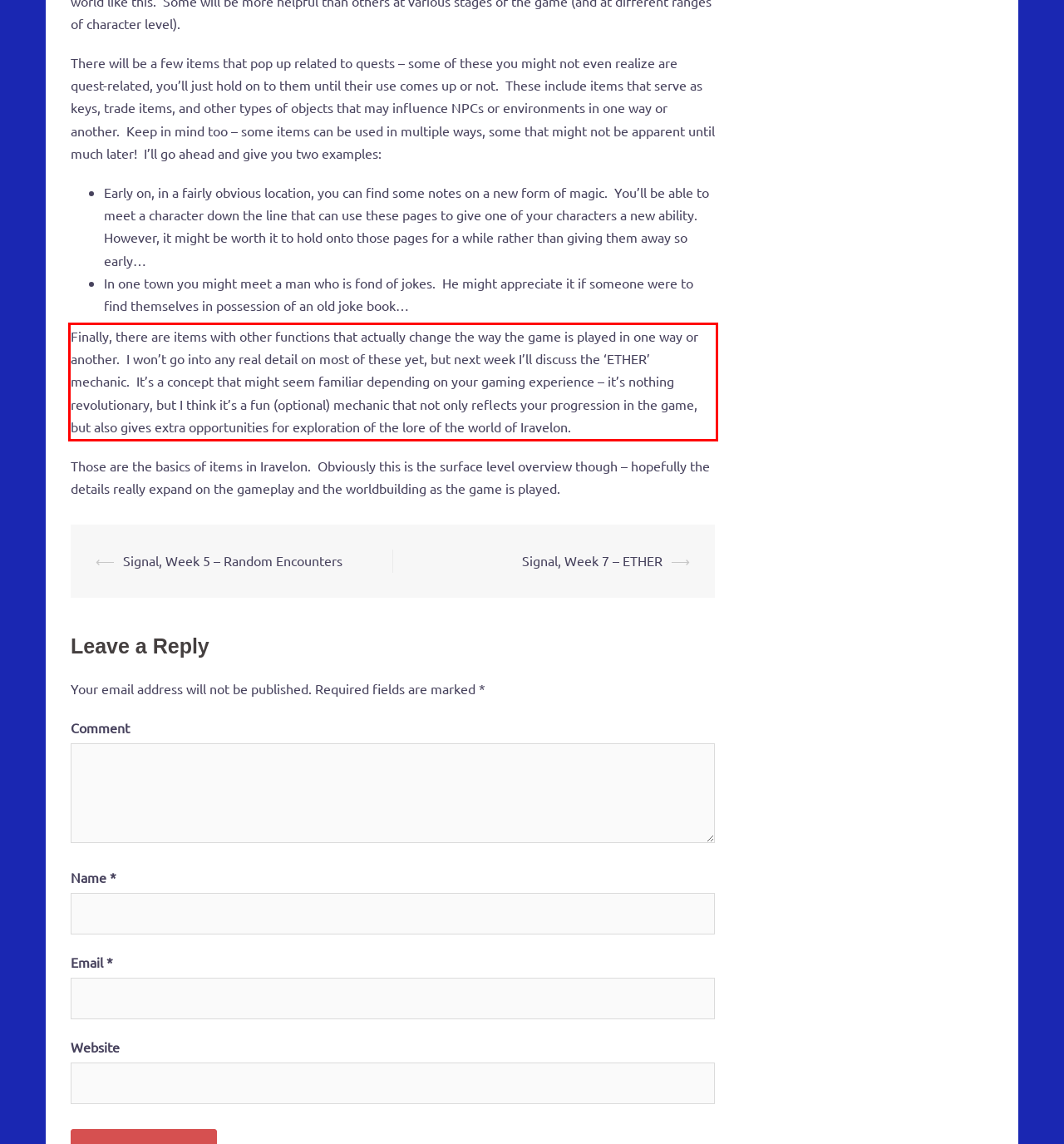Within the screenshot of a webpage, identify the red bounding box and perform OCR to capture the text content it contains.

Finally, there are items with other functions that actually change the way the game is played in one way or another. I won’t go into any real detail on most of these yet, but next week I’ll discuss the ‘ETHER’ mechanic. It’s a concept that might seem familiar depending on your gaming experience – it’s nothing revolutionary, but I think it’s a fun (optional) mechanic that not only reflects your progression in the game, but also gives extra opportunities for exploration of the lore of the world of Iravelon.